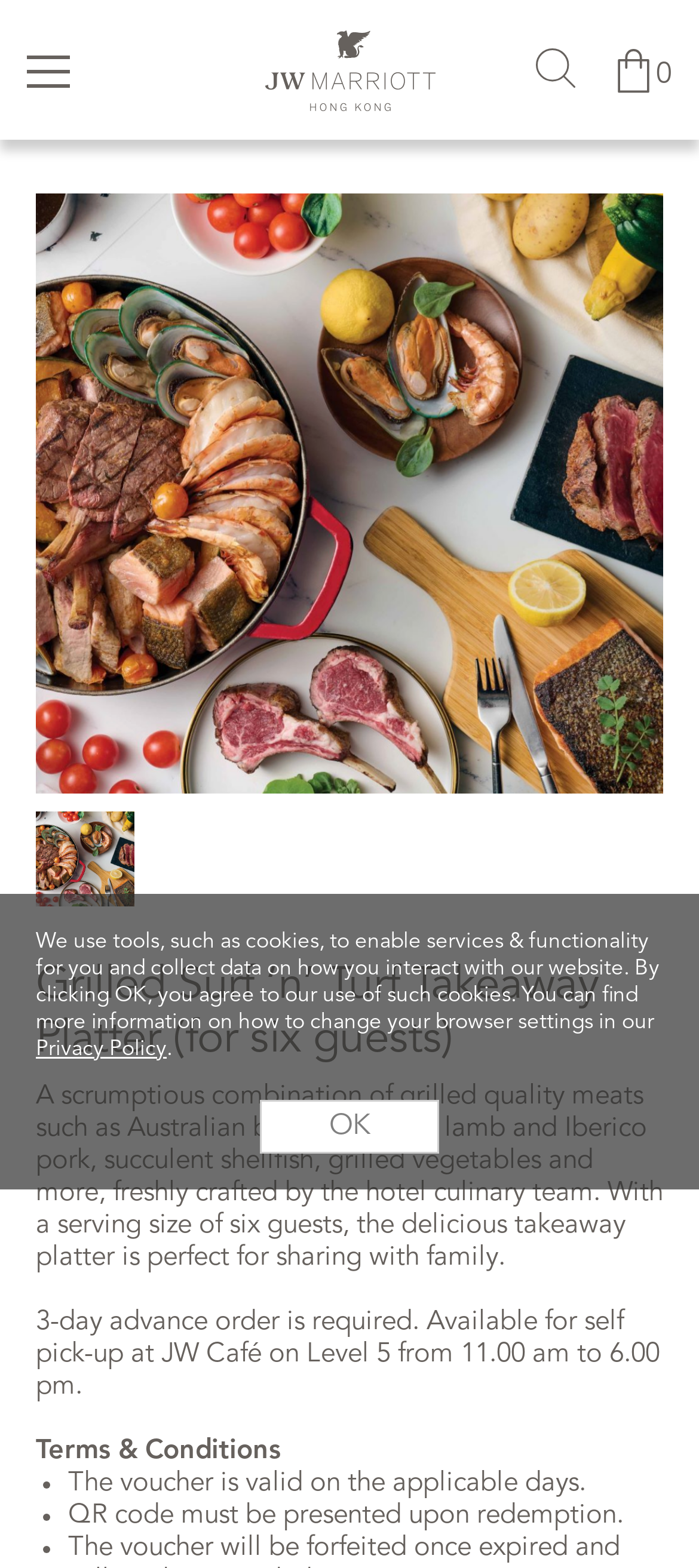Please provide a comprehensive answer to the question based on the screenshot: What time can the takeaway platter be picked up?

I found the answer by reading the StaticText element that provides details about the takeaway platter, which mentions that it is 'available for self pick-up at JW Café on Level 5 from 11.00 am to 6.00 pm'.